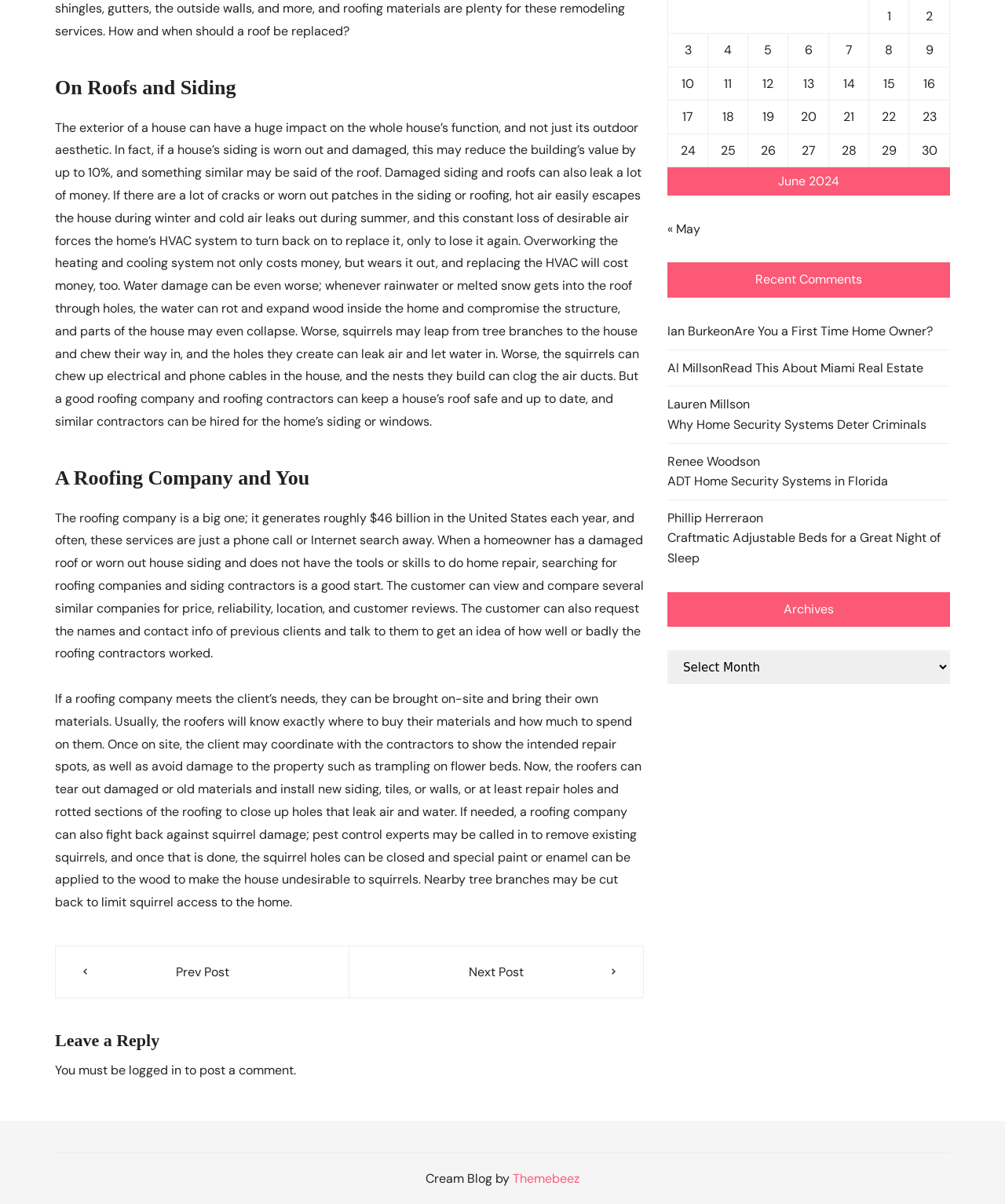Locate the bounding box for the described UI element: "Themebeez". Ensure the coordinates are four float numbers between 0 and 1, formatted as [left, top, right, bottom].

[0.51, 0.972, 0.577, 0.985]